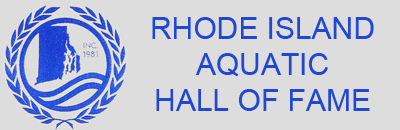In what year was the organization established?
Using the image as a reference, answer the question with a short word or phrase.

1981